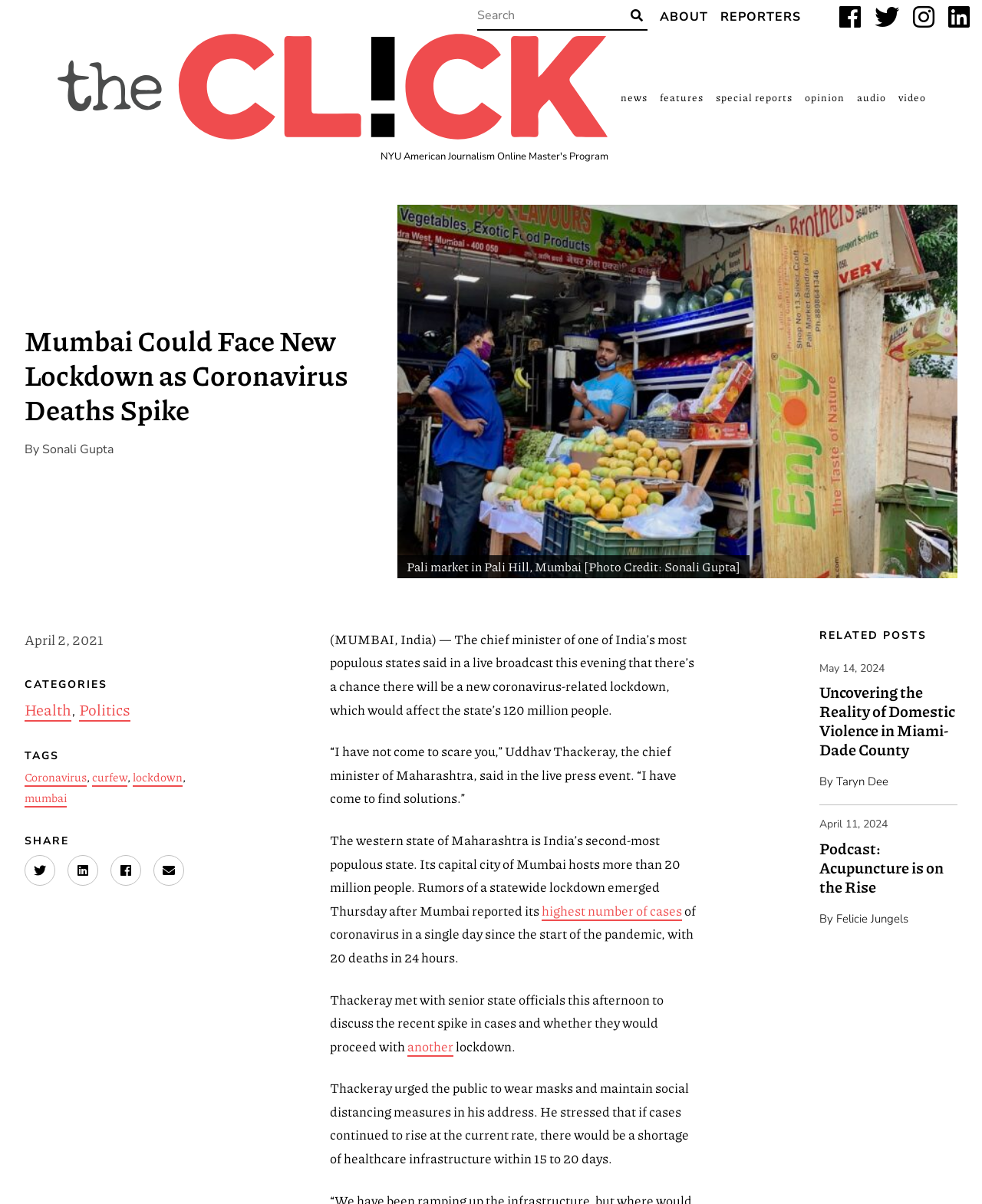Identify the bounding box coordinates of the section that should be clicked to achieve the task described: "Read more about New aircraft to enhance 'Flying A&E' service".

None